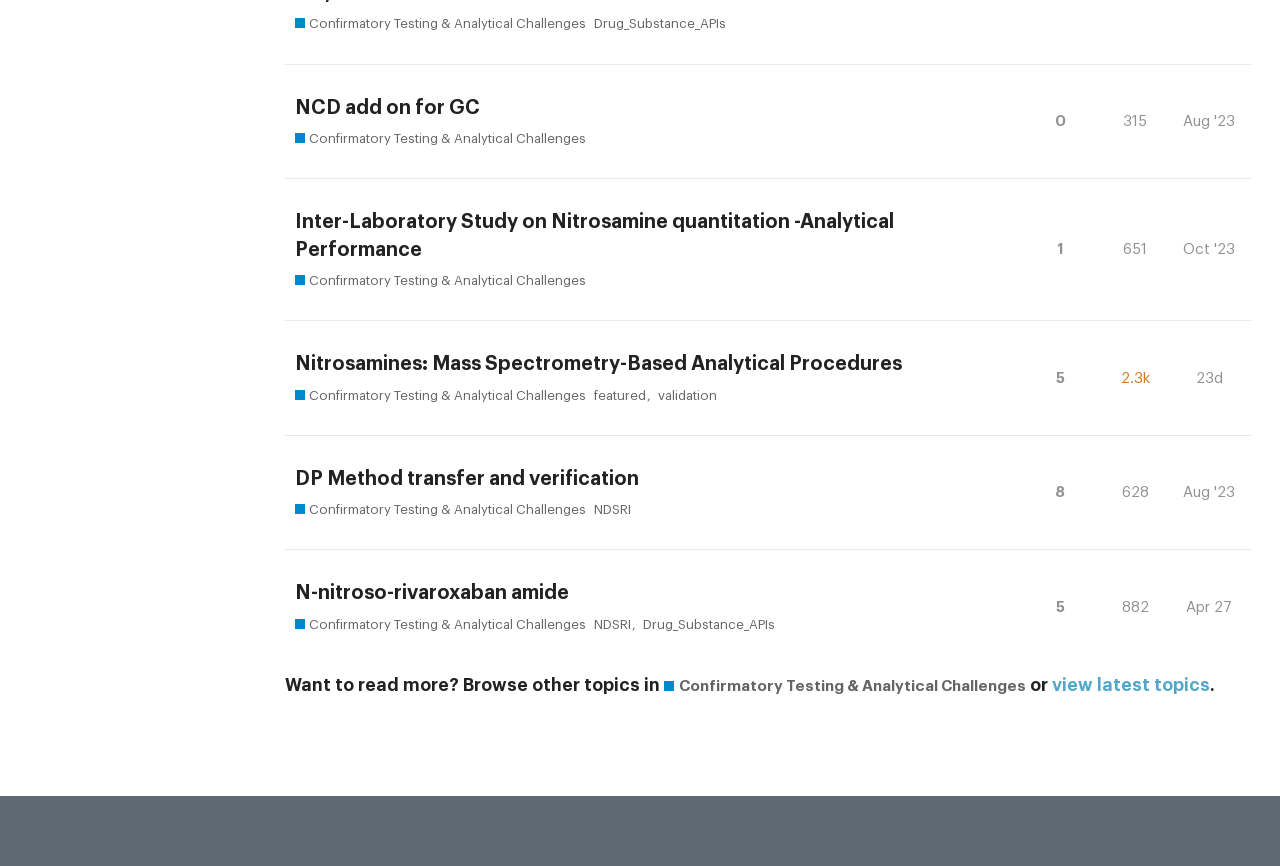Determine the bounding box for the UI element described here: "Confirmatory Testing & Analytical Challenges".

[0.231, 0.018, 0.458, 0.039]